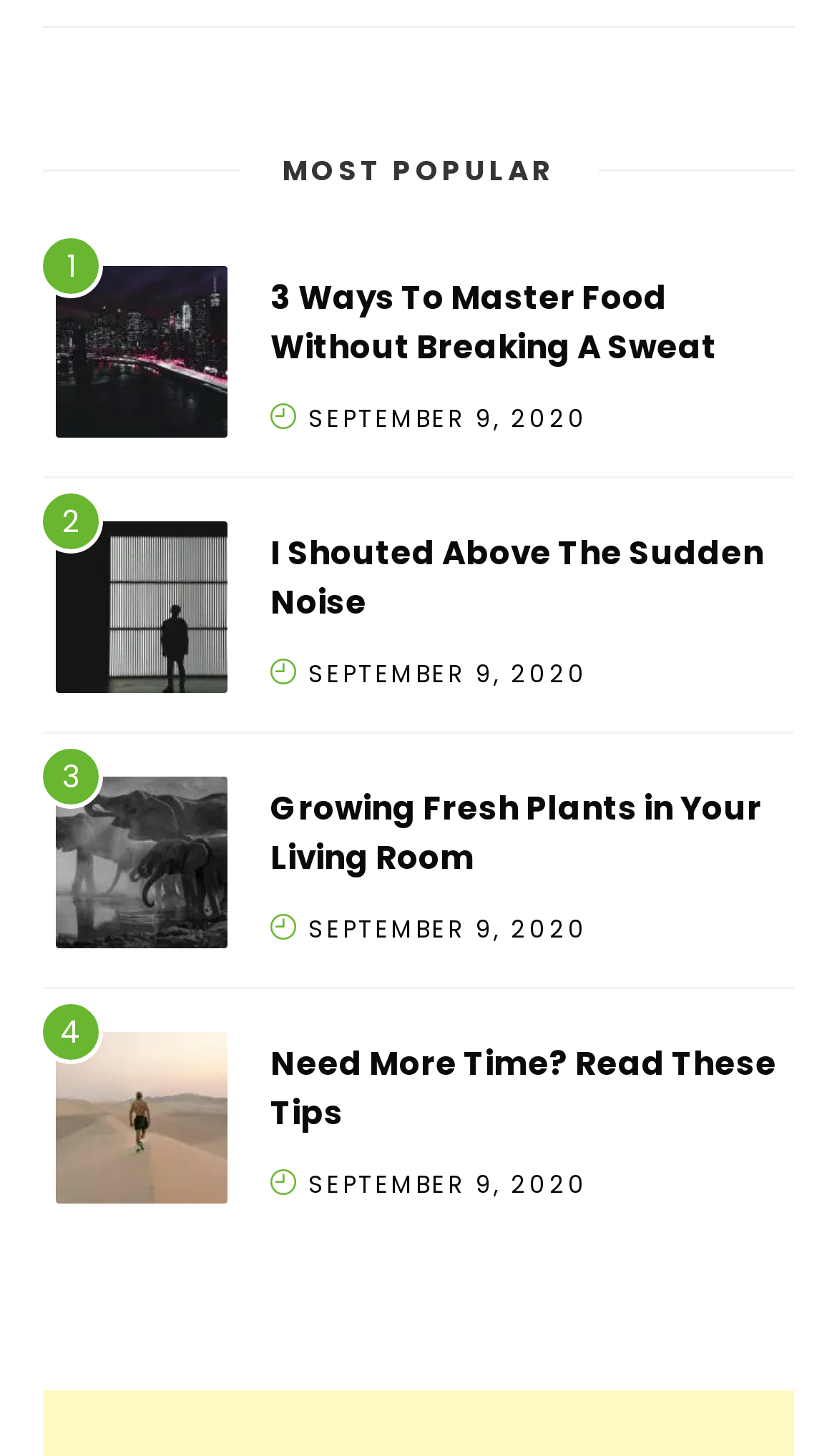Bounding box coordinates must be specified in the format (top-left x, top-left y, bottom-right x, bottom-right y). All values should be floating point numbers between 0 and 1. What are the bounding box coordinates of the UI element described as: September 9, 2020

[0.368, 0.627, 0.703, 0.65]